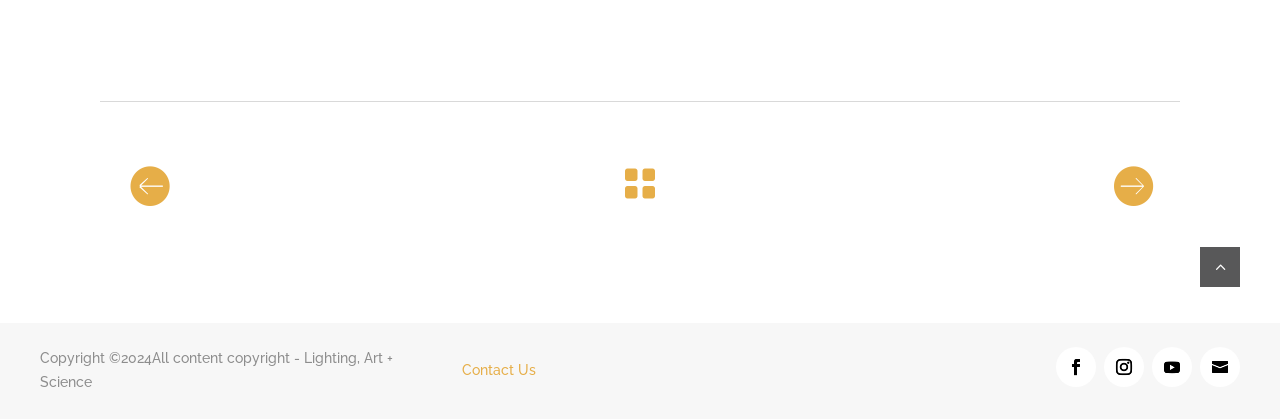Predict the bounding box coordinates for the UI element described as: "Contact Us". The coordinates should be four float numbers between 0 and 1, presented as [left, top, right, bottom].

[0.361, 0.863, 0.419, 0.901]